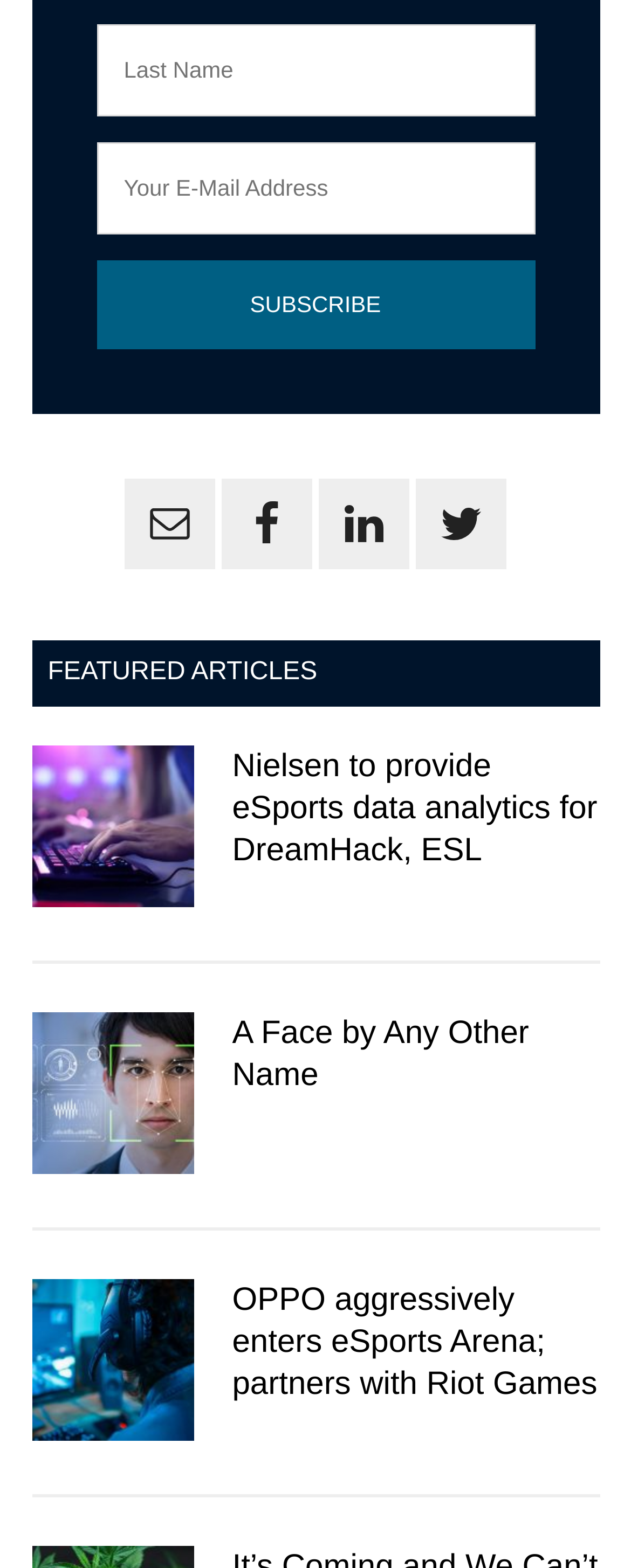Locate the bounding box of the user interface element based on this description: "parent_node: First Name value="Subscribe"".

[0.153, 0.166, 0.847, 0.222]